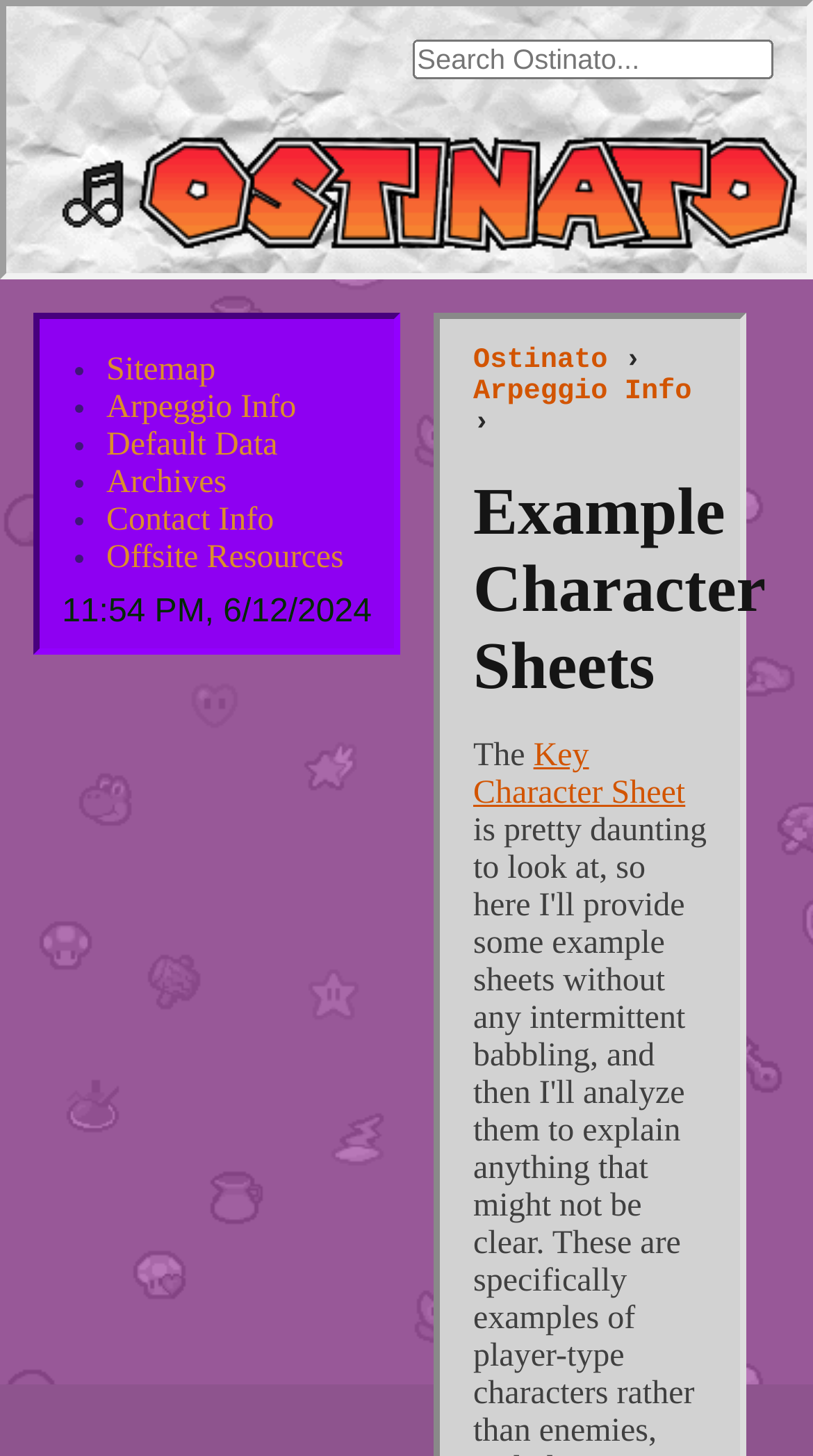Locate the bounding box coordinates of the element that should be clicked to execute the following instruction: "search for something".

[0.508, 0.027, 0.951, 0.054]